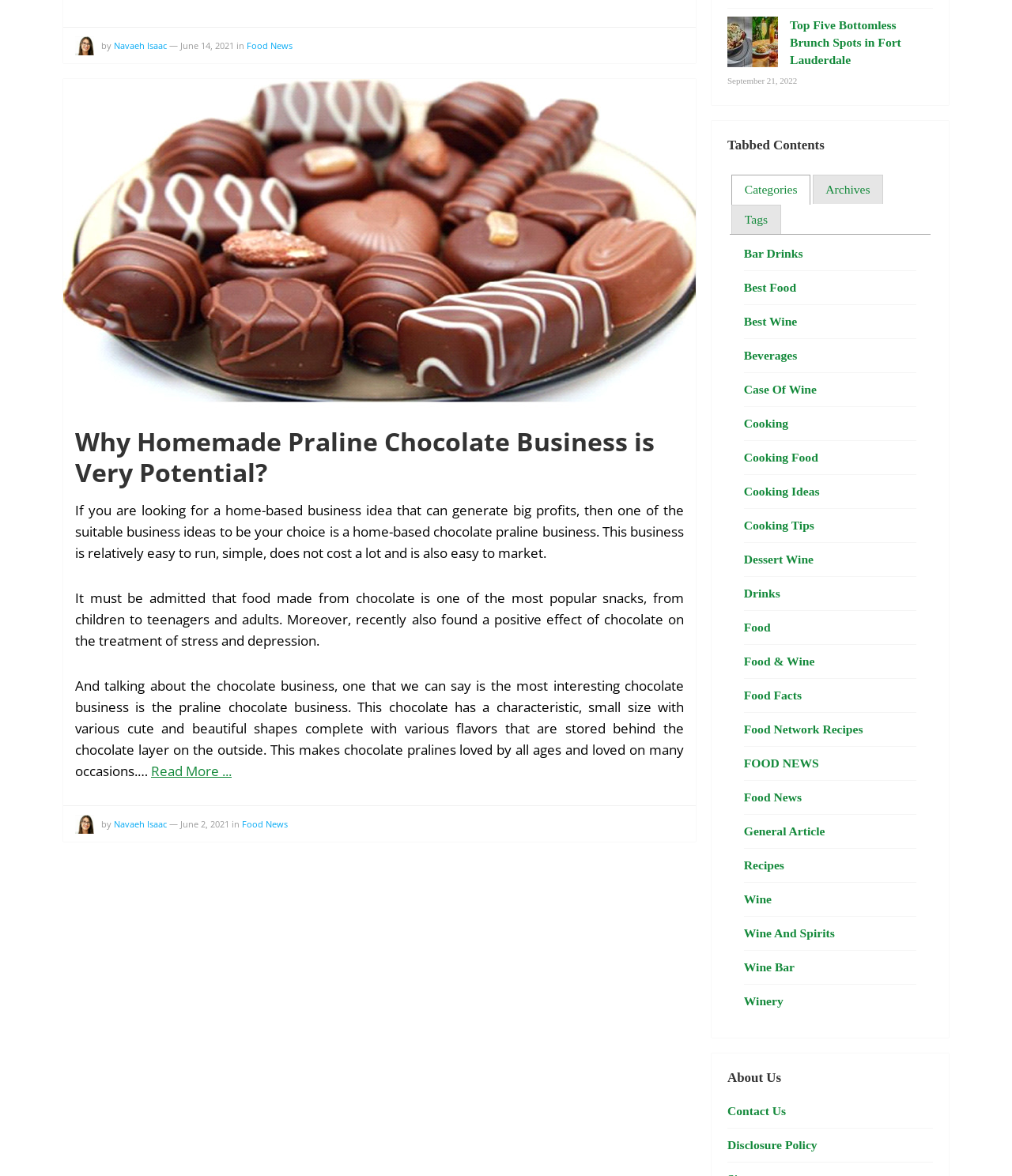What is the title of the article?
Using the image provided, answer with just one word or phrase.

Why Homemade Praline Chocolate Business is Very Potential?